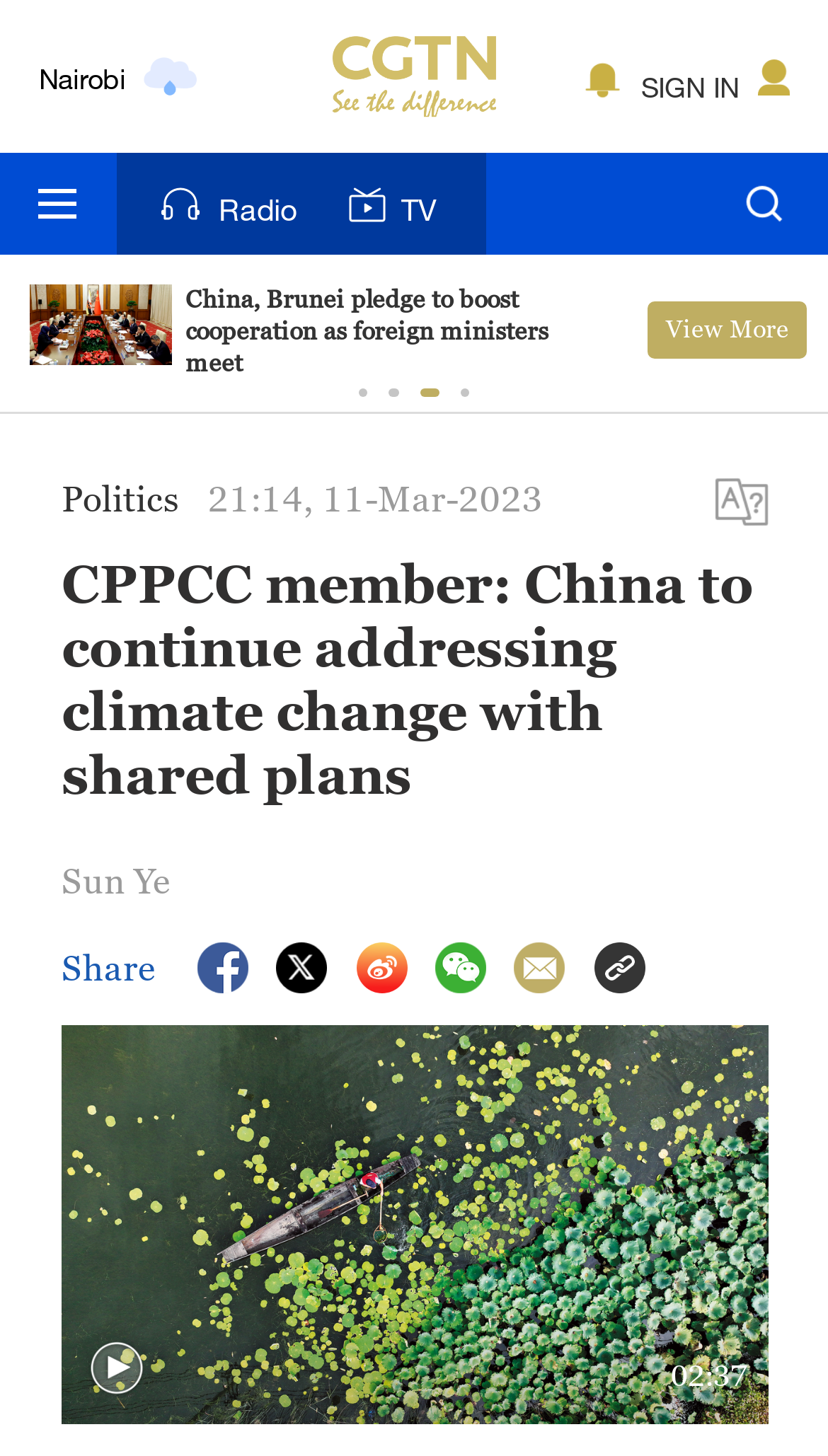Given the description of the UI element: "parent_node: Radio", predict the bounding box coordinates in the form of [left, top, right, bottom], with each value being a float between 0 and 1.

[0.891, 0.122, 0.953, 0.157]